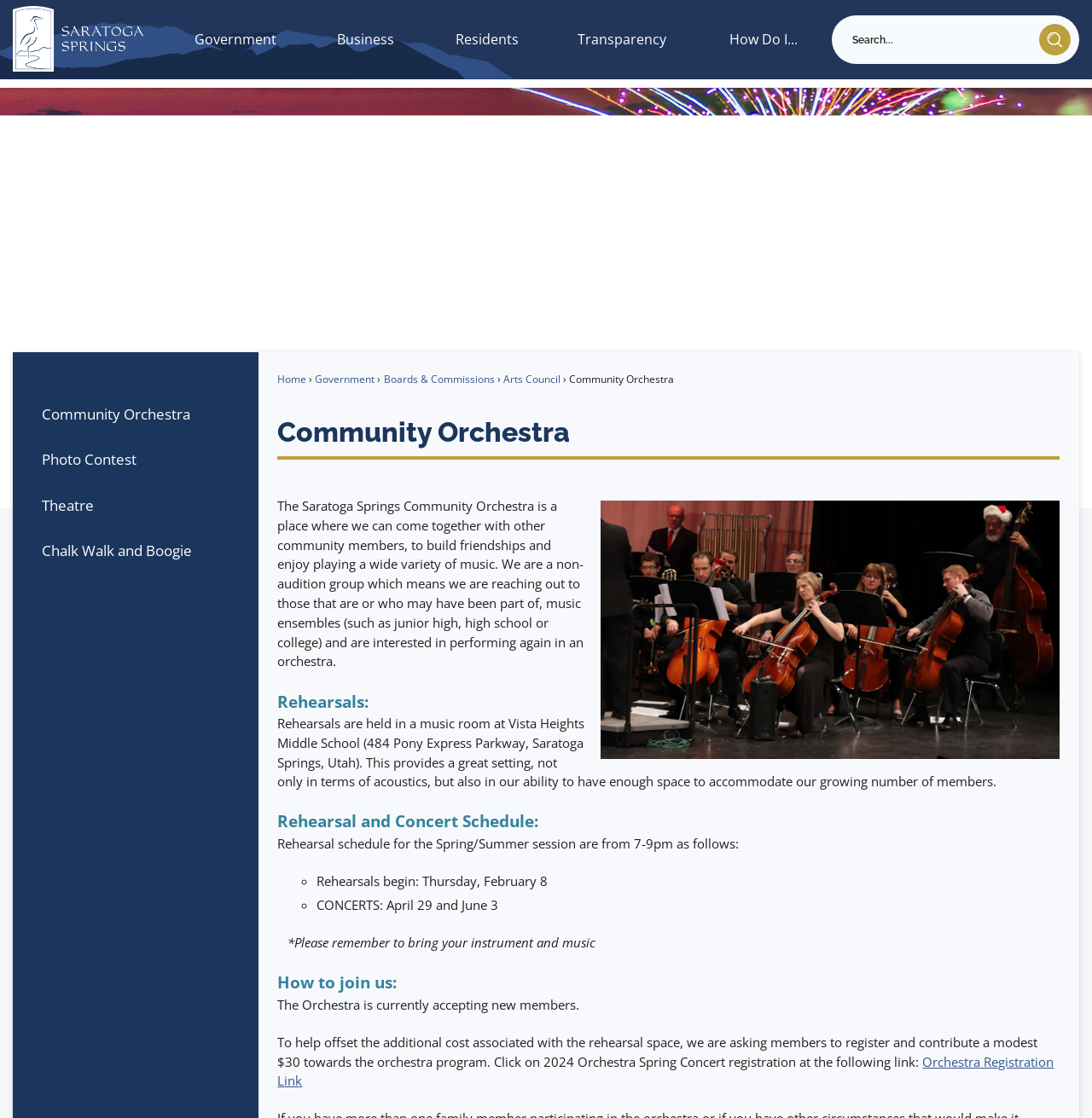Specify the bounding box coordinates of the element's region that should be clicked to achieve the following instruction: "Search for something". The bounding box coordinates consist of four float numbers between 0 and 1, in the format [left, top, right, bottom].

[0.762, 0.014, 0.988, 0.057]